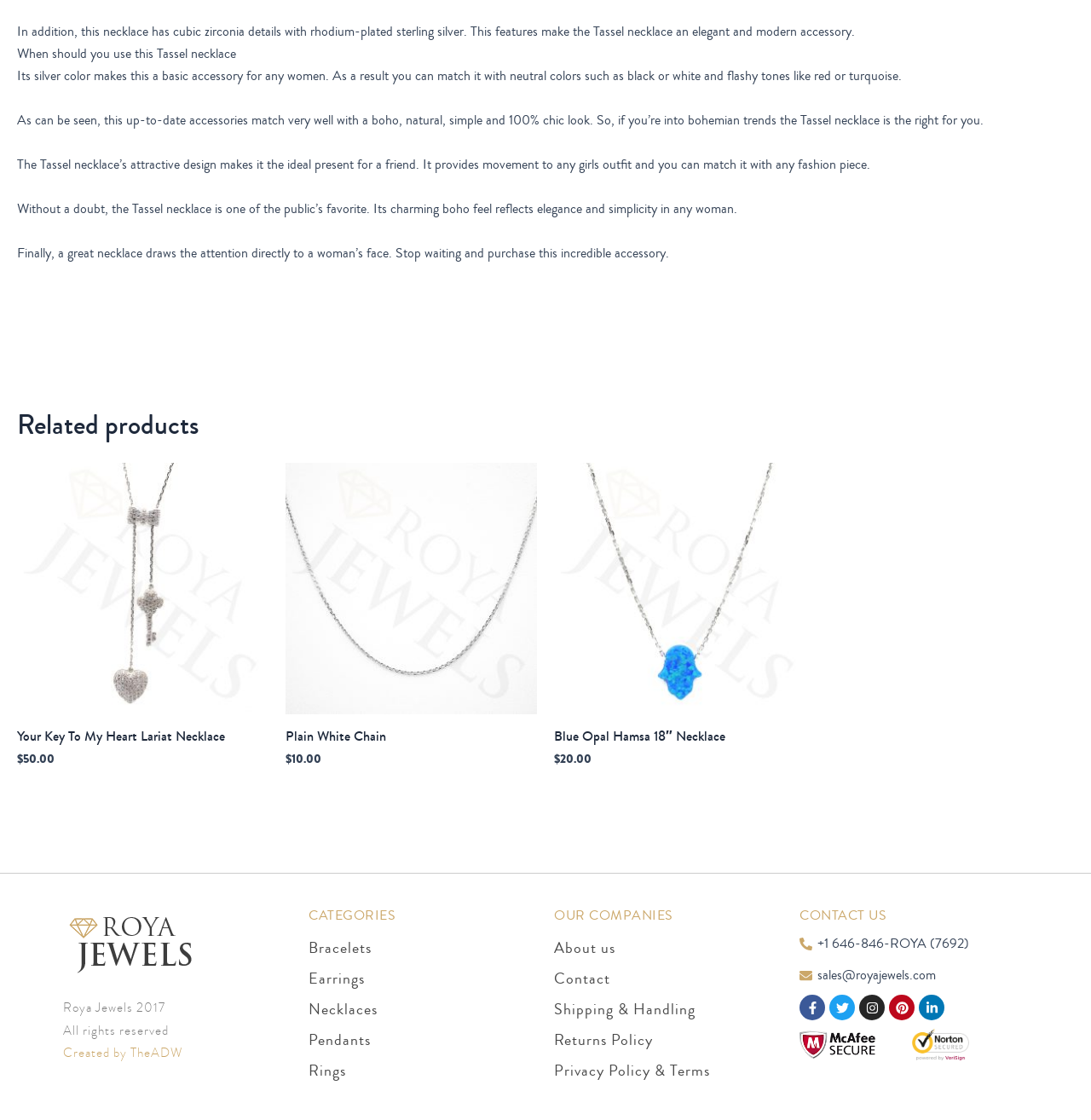Locate the bounding box coordinates of the element that needs to be clicked to carry out the instruction: "Contact us through sales@royajewels.com". The coordinates should be given as four float numbers ranging from 0 to 1, i.e., [left, top, right, bottom].

[0.749, 0.862, 0.858, 0.879]